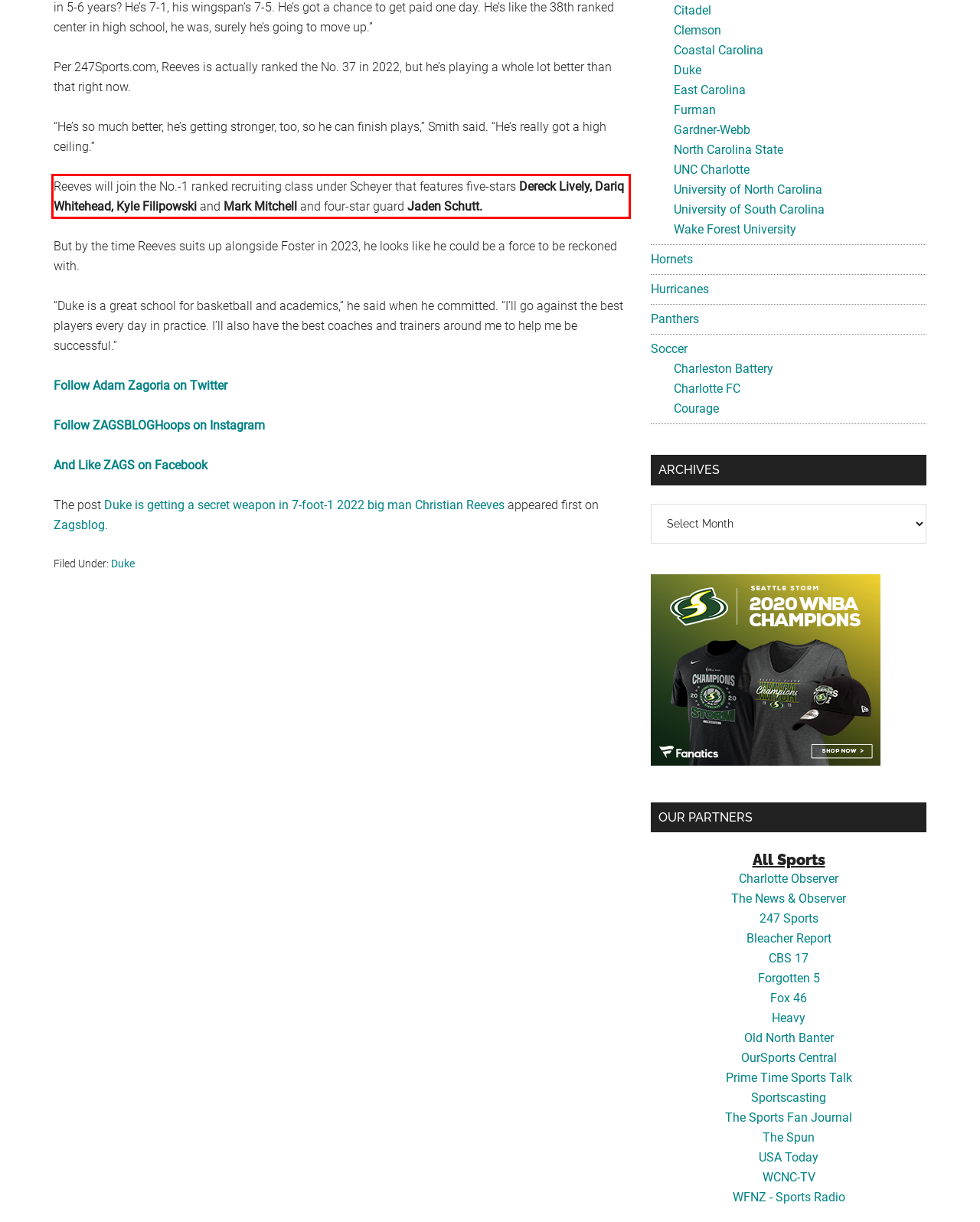You are given a screenshot with a red rectangle. Identify and extract the text within this red bounding box using OCR.

Reeves will join the No.-1 ranked recruiting class under Scheyer that features five-stars Dereck Lively, Dariq Whitehead, Kyle Filipowski and Mark Mitchell and four-star guard Jaden Schutt.